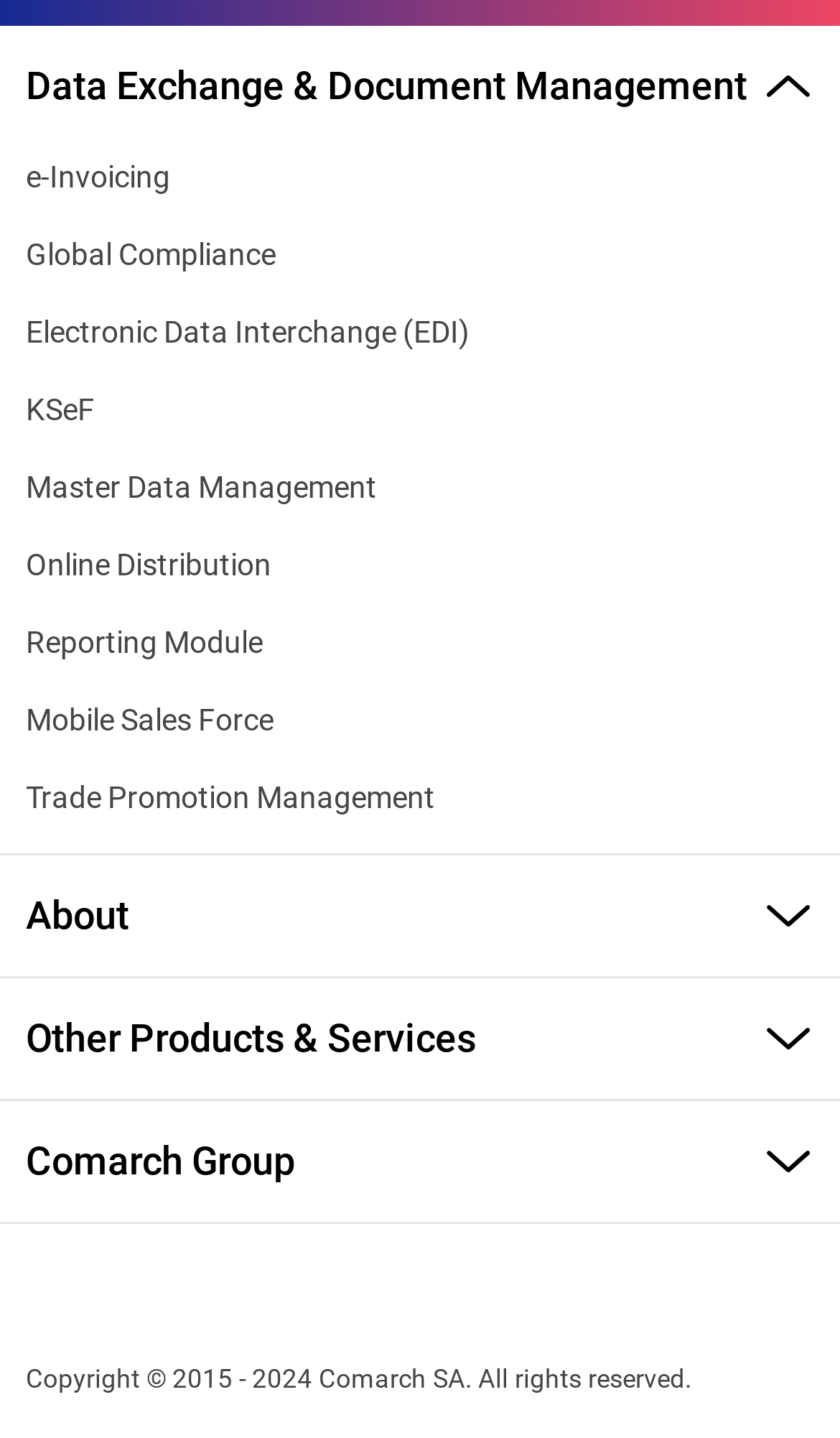Can you identify the bounding box coordinates of the clickable region needed to carry out this instruction: 'Click on e-Invoicing'? The coordinates should be four float numbers within the range of 0 to 1, stated as [left, top, right, bottom].

[0.031, 0.111, 0.203, 0.135]